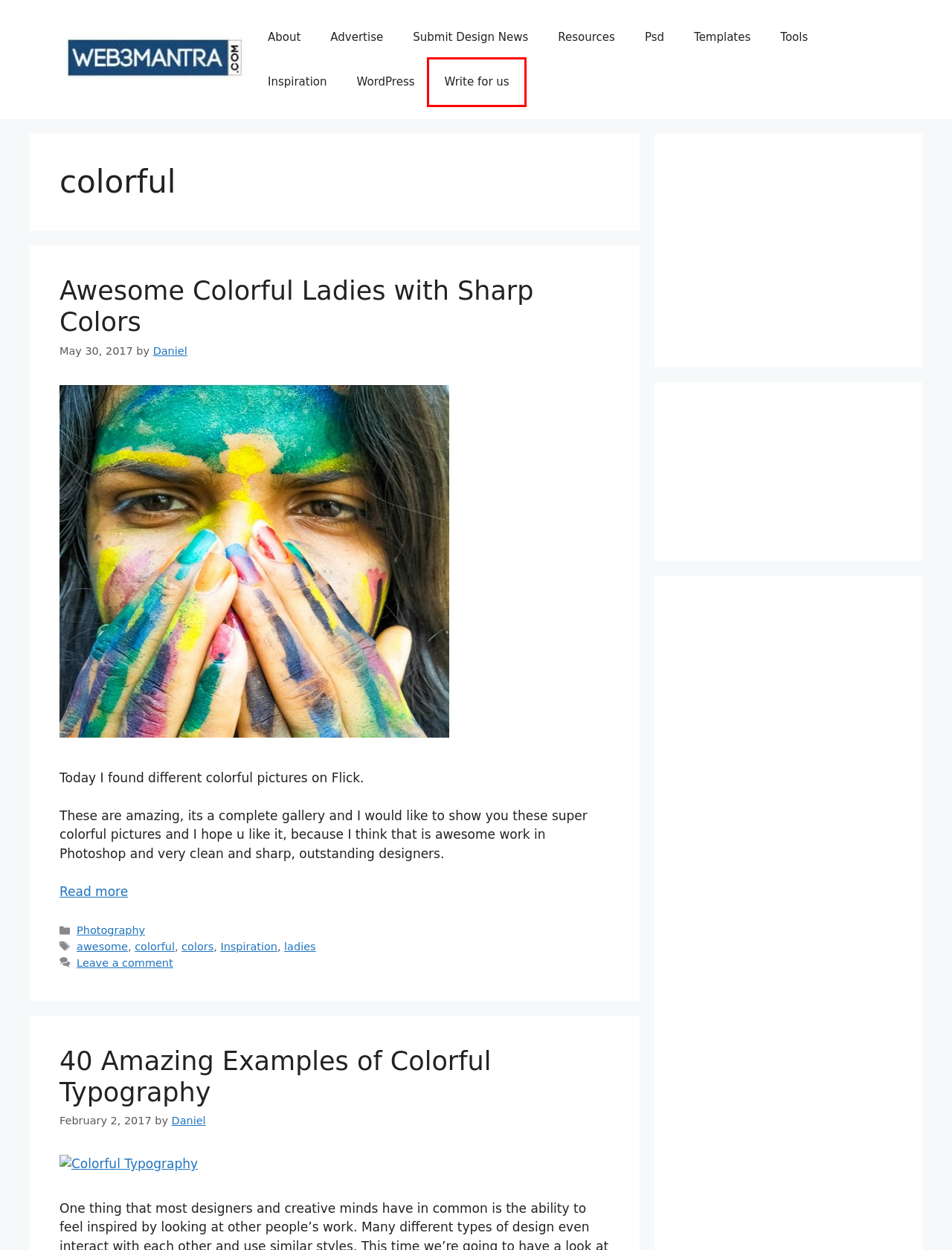A screenshot of a webpage is given, featuring a red bounding box around a UI element. Please choose the webpage description that best aligns with the new webpage after clicking the element in the bounding box. These are the descriptions:
A. Awesome Colorful Ladies with Sharp Colors - web3mantra.com
B. Submit Community News - web3mantra.com
C. Daniel, Author at web3mantra.com
D. Write for us - web3mantra.com
E. web3mantra.com - Design Inspiration & Graphic Design Resources
F. Advertise - web3mantra.com
G. Templates Archives - web3mantra.com
H. Photography Archives - web3mantra.com

D